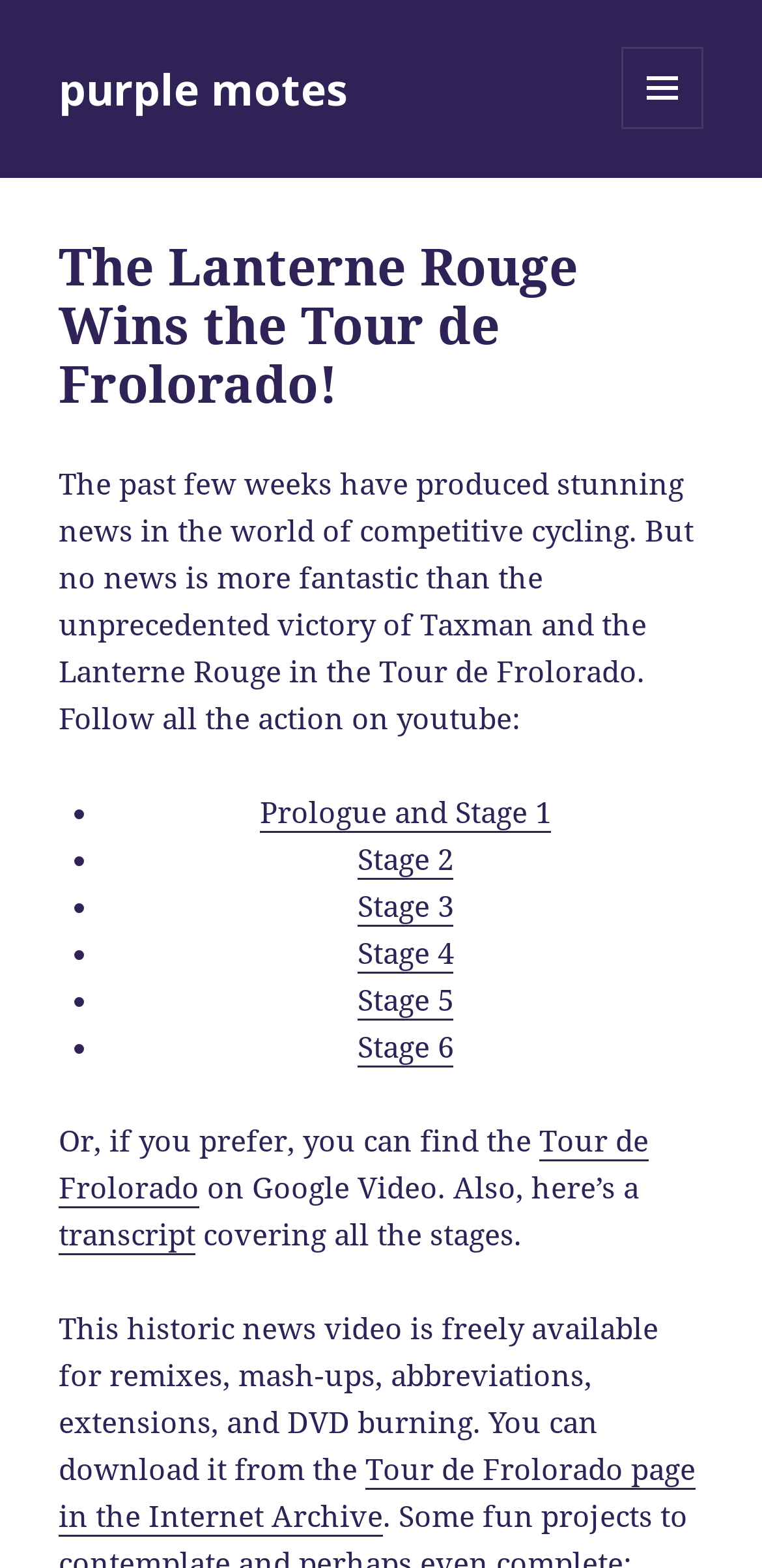What is the name of the winner of the Tour de Frolorado?
Look at the image and provide a detailed response to the question.

The answer can be found in the heading 'The Lanterne Rouge Wins the Tour de Frolorado!' which is located at the top of the webpage. This heading is a prominent element on the page and indicates the main topic of the webpage.